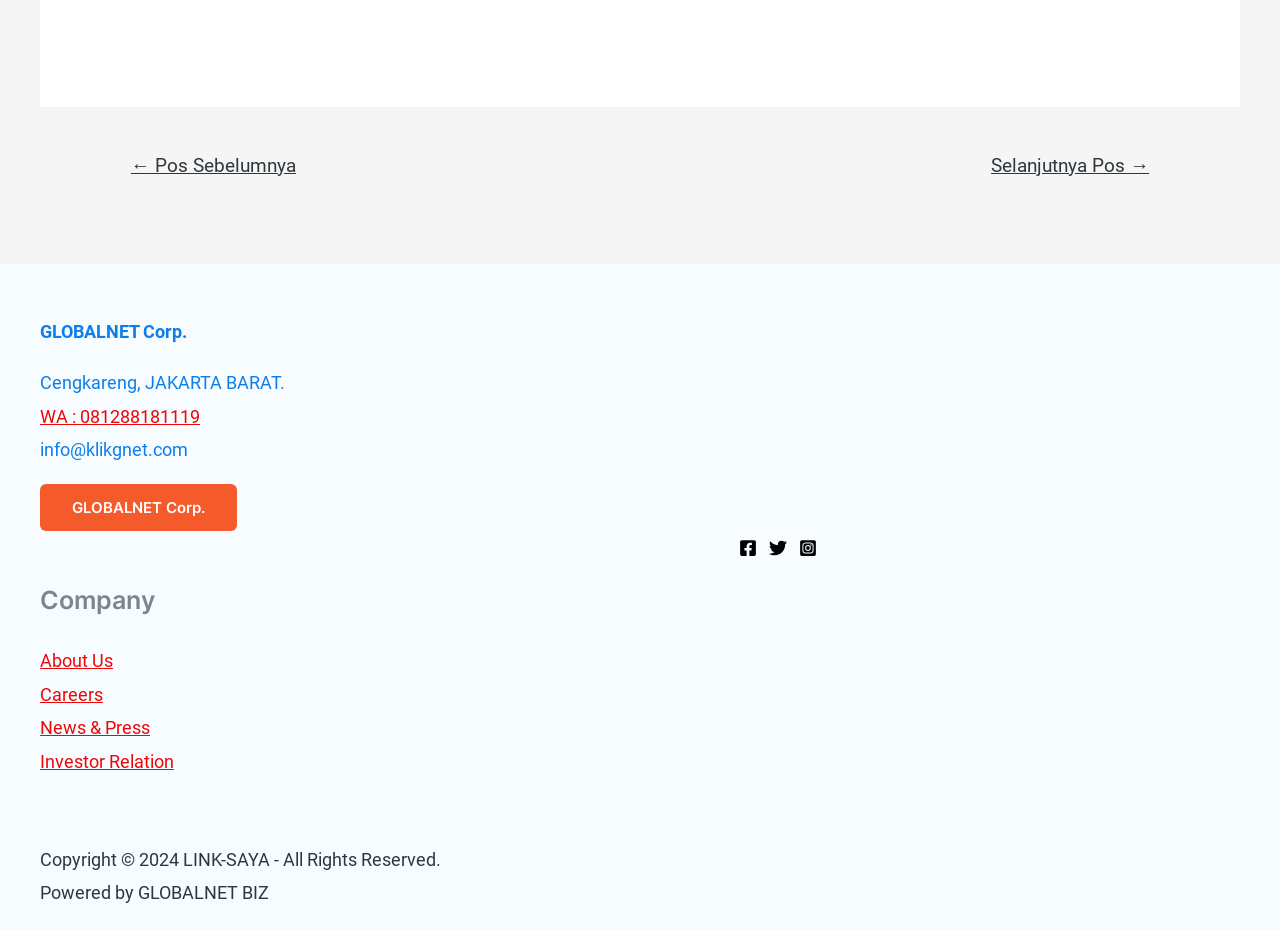Using the element description provided, determine the bounding box coordinates in the format (top-left x, top-left y, bottom-right x, bottom-right y). Ensure that all values are floating point numbers between 0 and 1. Element description: Twitter

None